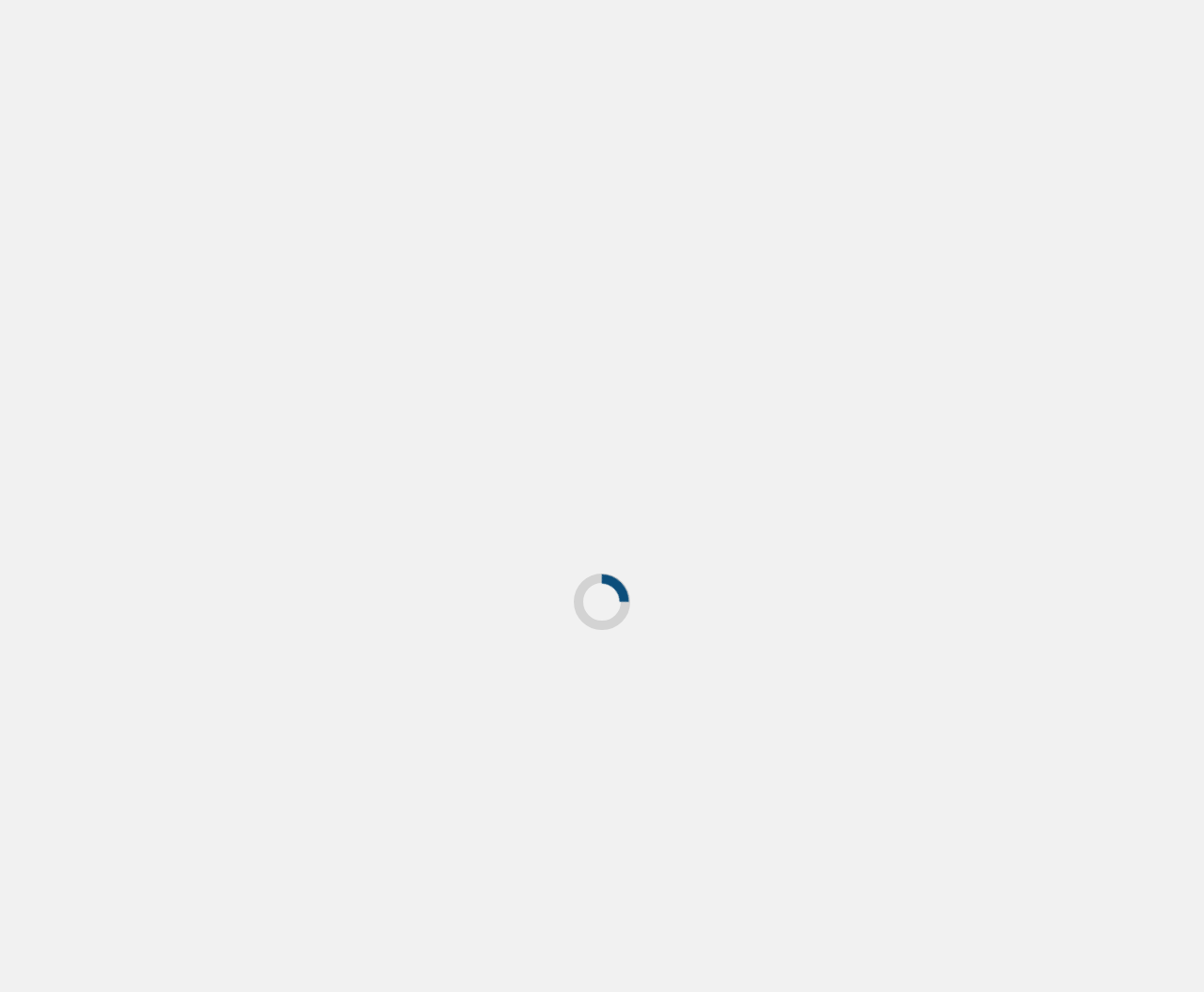Identify the bounding box coordinates of the section that should be clicked to achieve the task described: "Search for something".

[0.693, 0.247, 0.969, 0.38]